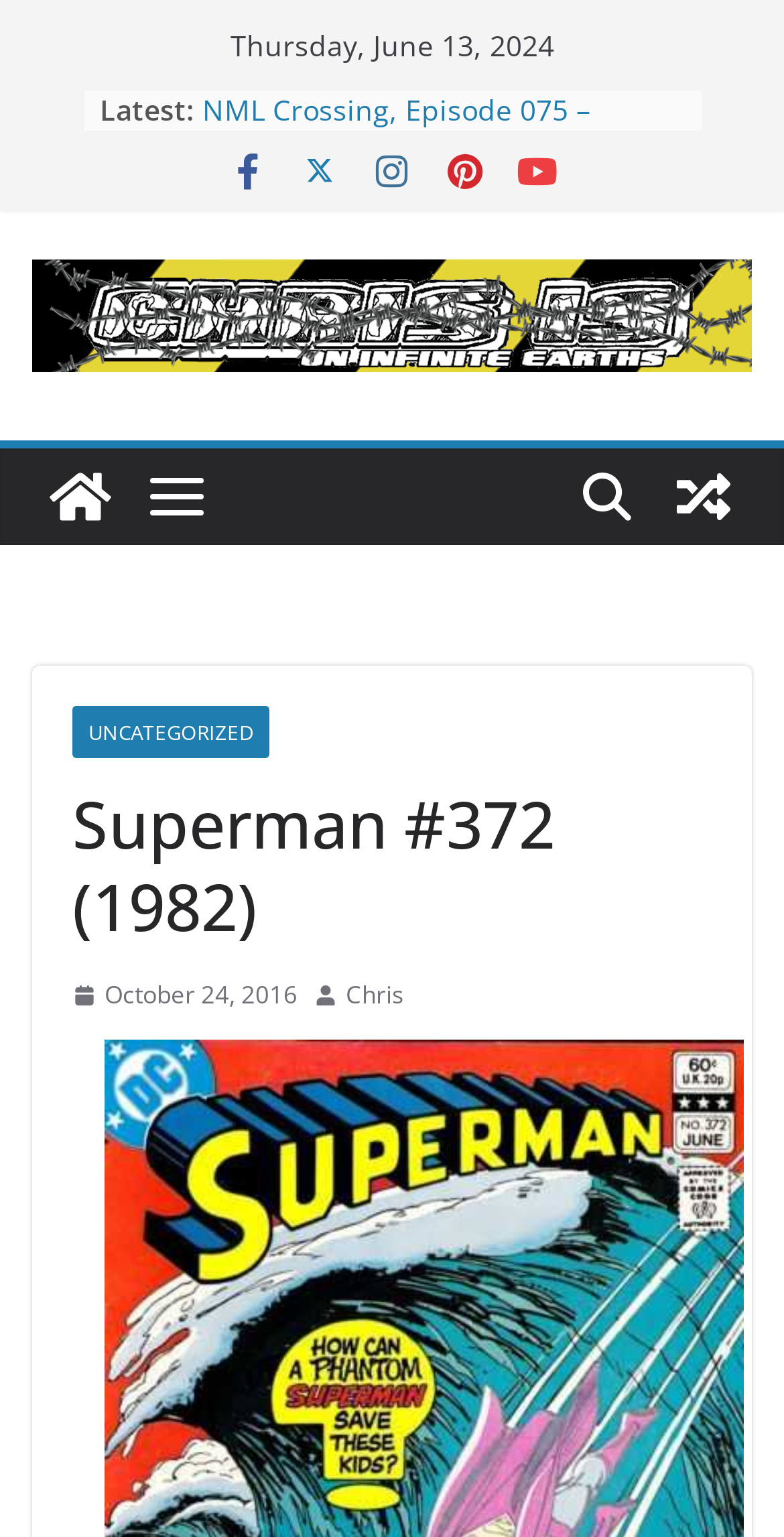Identify the bounding box coordinates of the specific part of the webpage to click to complete this instruction: "Visit Chris is on Infinite Earths".

[0.041, 0.169, 0.959, 0.241]